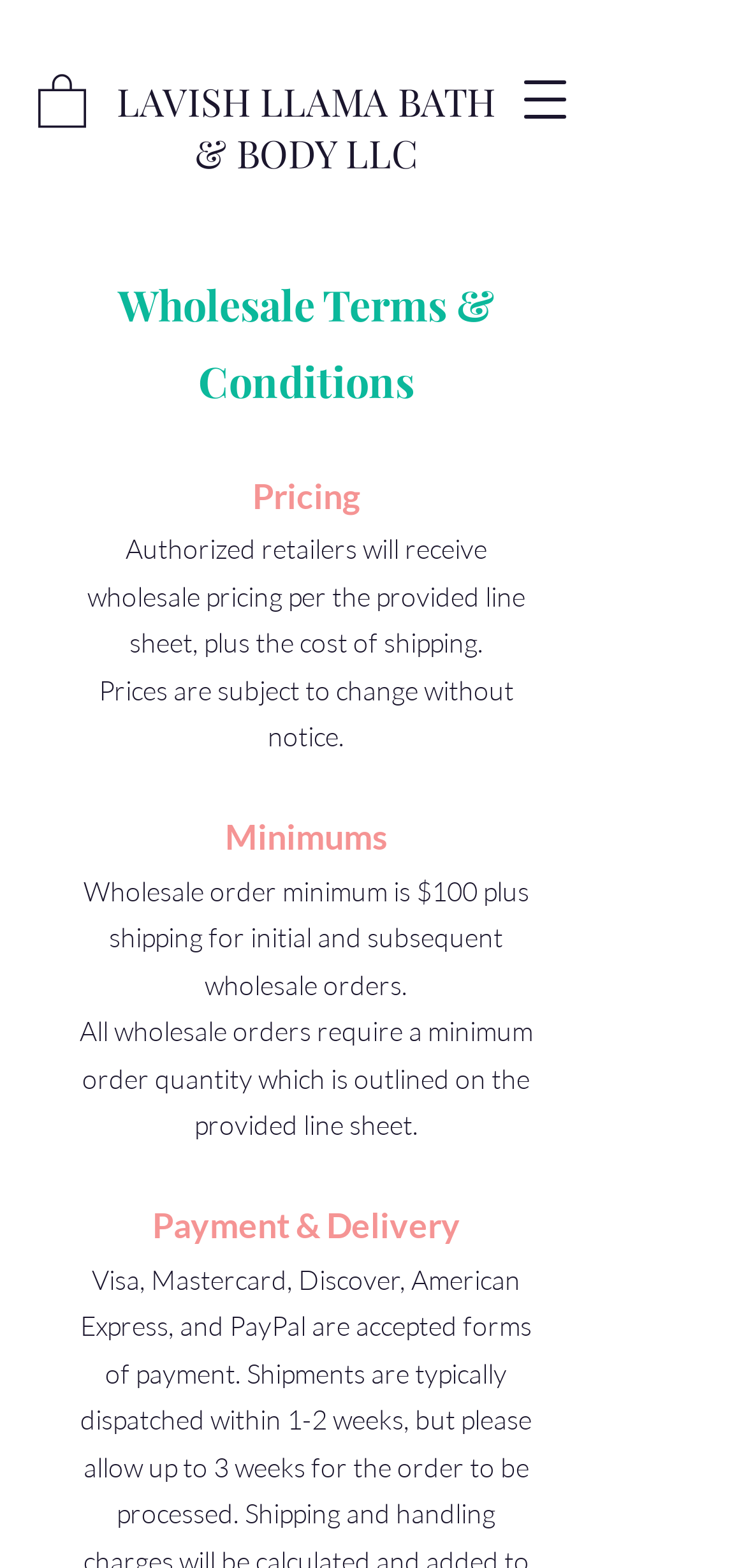How do authorized retailers receive pricing?
Look at the webpage screenshot and answer the question with a detailed explanation.

According to the webpage, authorized retailers will receive wholesale pricing per the provided line sheet, plus the cost of shipping, indicating that the final price paid by retailers will include both the wholesale price and shipping costs.